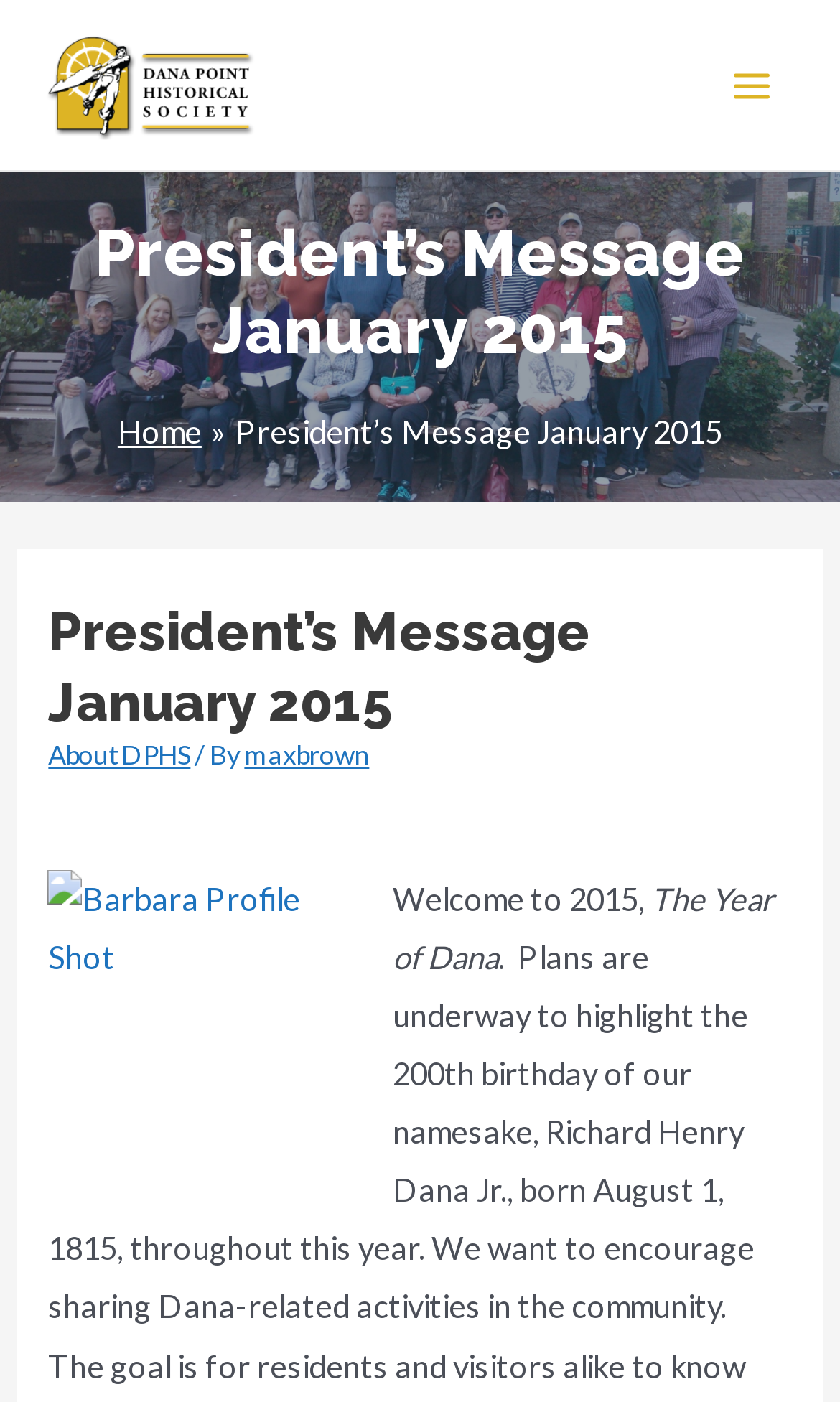What is the current section of the webpage?
Based on the image, answer the question with a single word or brief phrase.

President’s Message